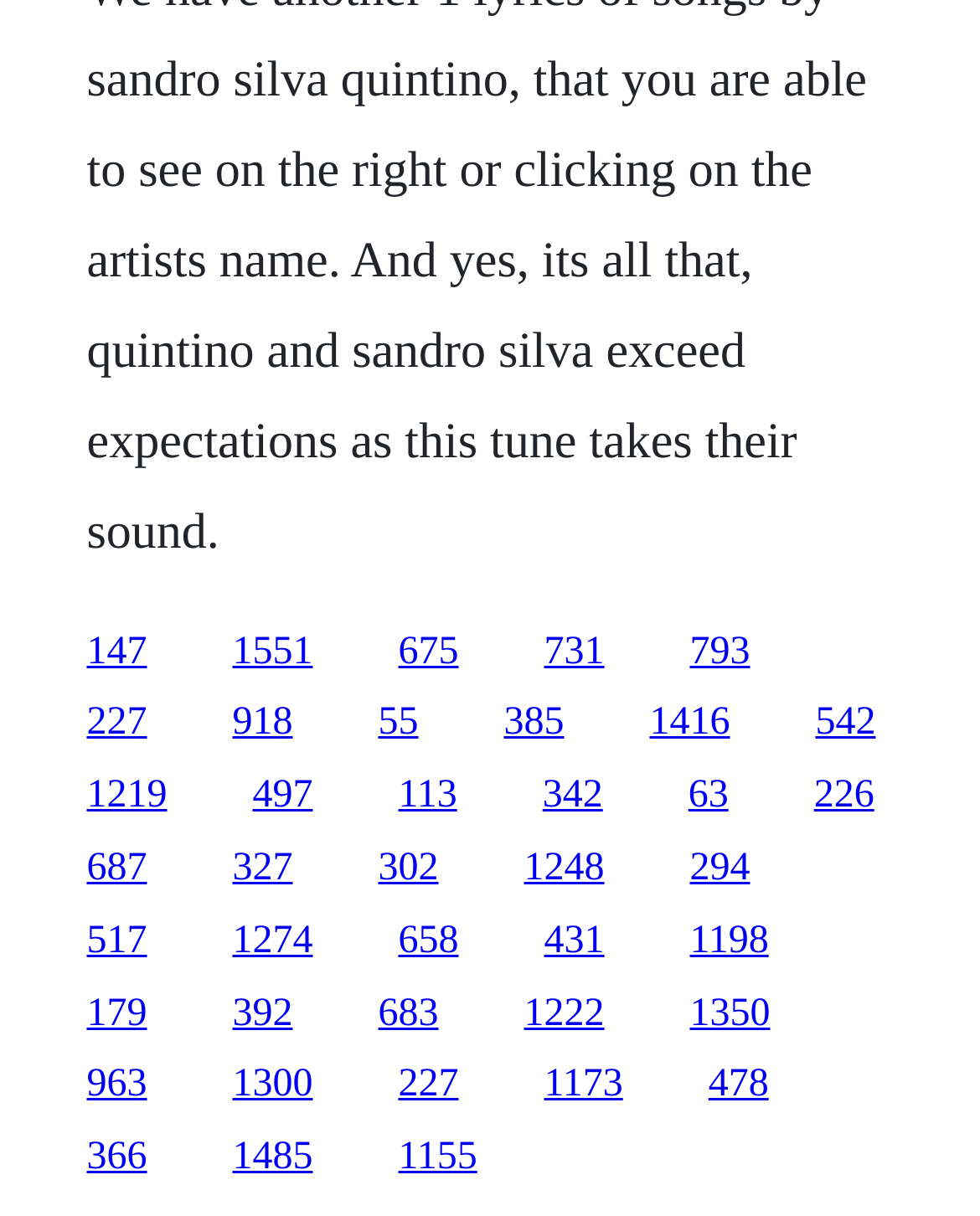Determine the bounding box coordinates for the clickable element required to fulfill the instruction: "go to the fifth link". Provide the coordinates as four float numbers between 0 and 1, i.e., [left, top, right, bottom].

[0.704, 0.518, 0.765, 0.553]